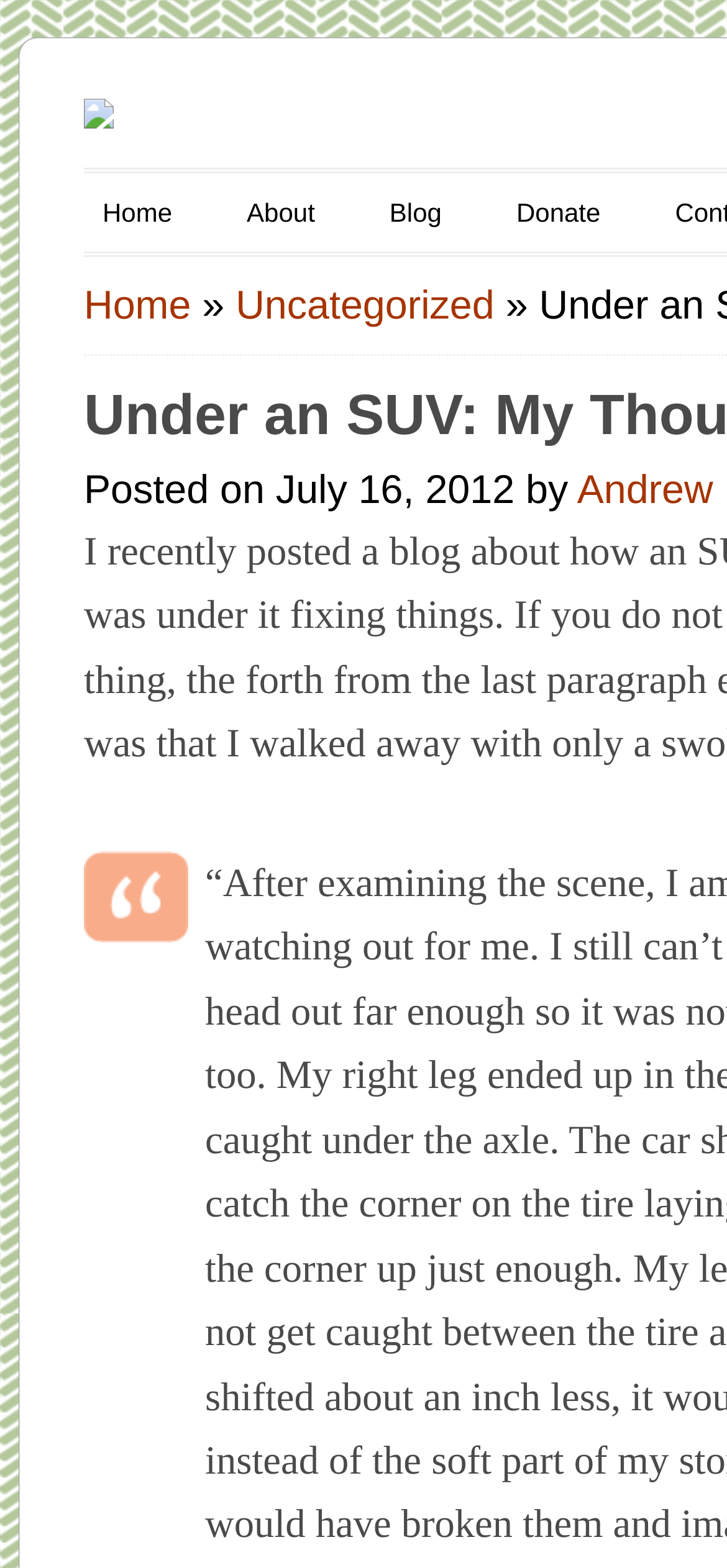What is the date of the post?
Please elaborate on the answer to the question with detailed information.

The date of the post can be determined by looking at the text 'Posted on July 16, 2012 by', which indicates the date when the post was published.